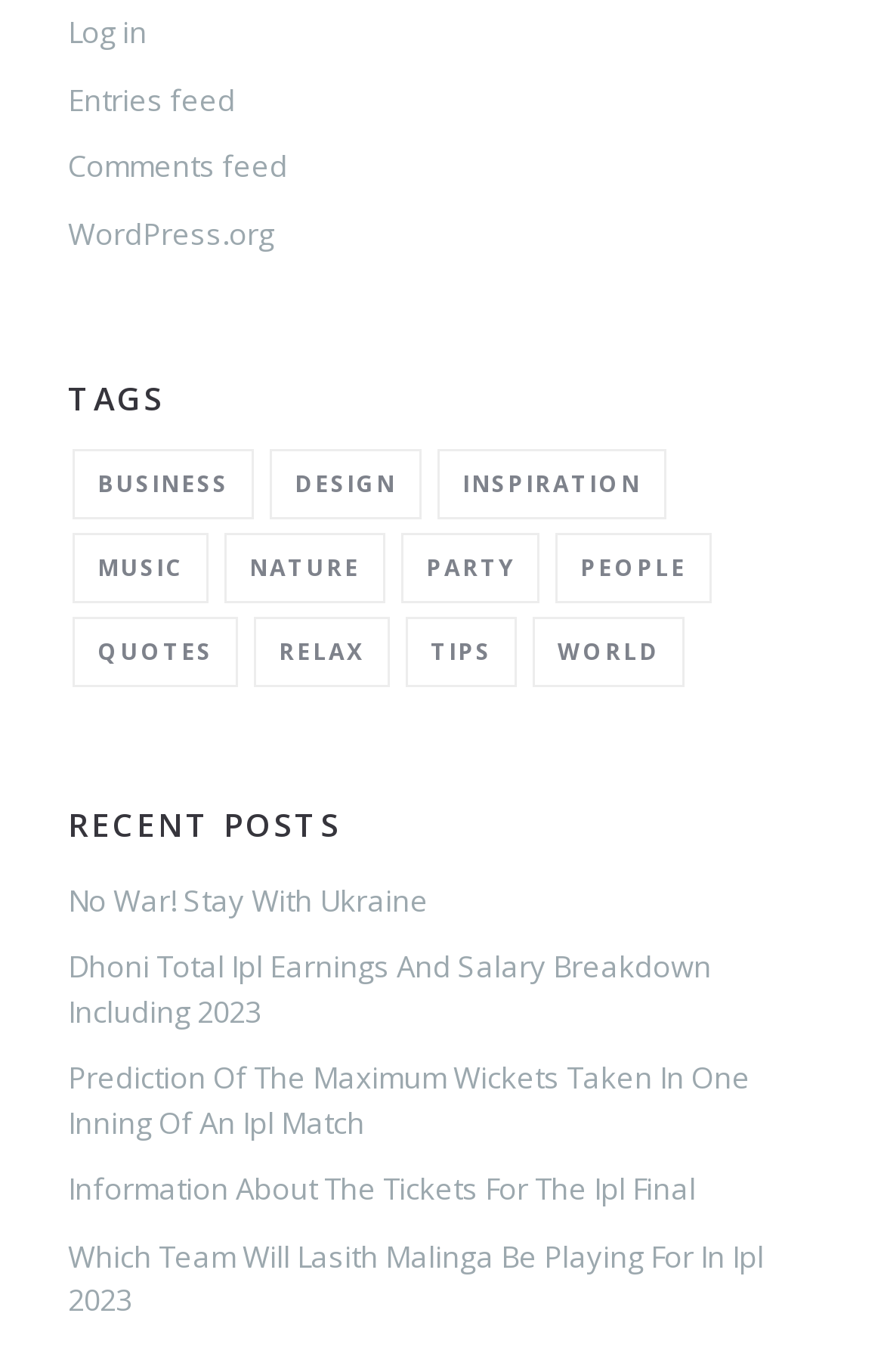Based on the element description Log in, identify the bounding box of the UI element in the given webpage screenshot. The coordinates should be in the format (top-left x, top-left y, bottom-right x, bottom-right y) and must be between 0 and 1.

[0.077, 0.009, 0.167, 0.039]